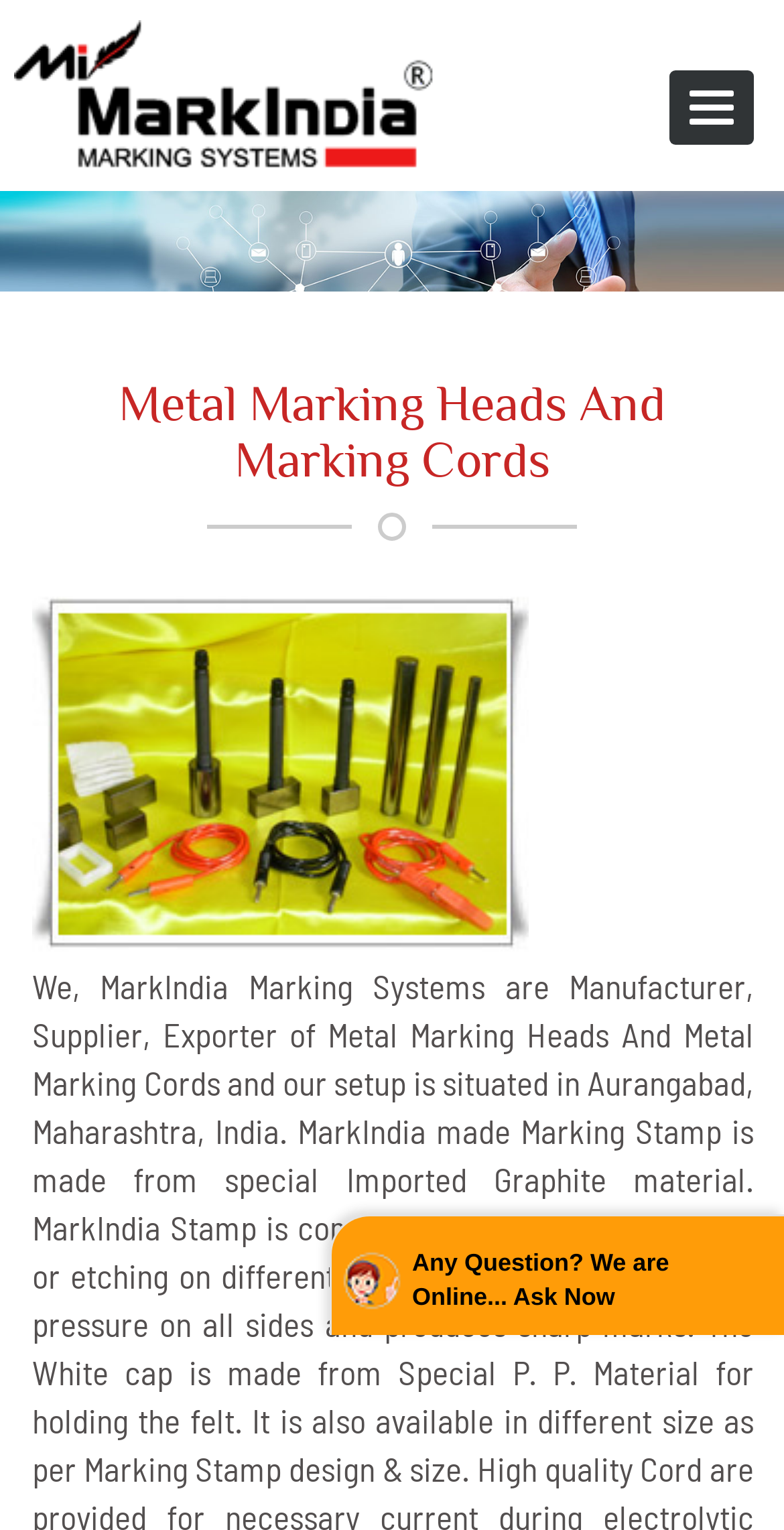For the element described, predict the bounding box coordinates as (top-left x, top-left y, bottom-right x, bottom-right y). All values should be between 0 and 1. Element description: alt="MarkIndia Marking Systems"

[0.018, 0.045, 0.582, 0.074]